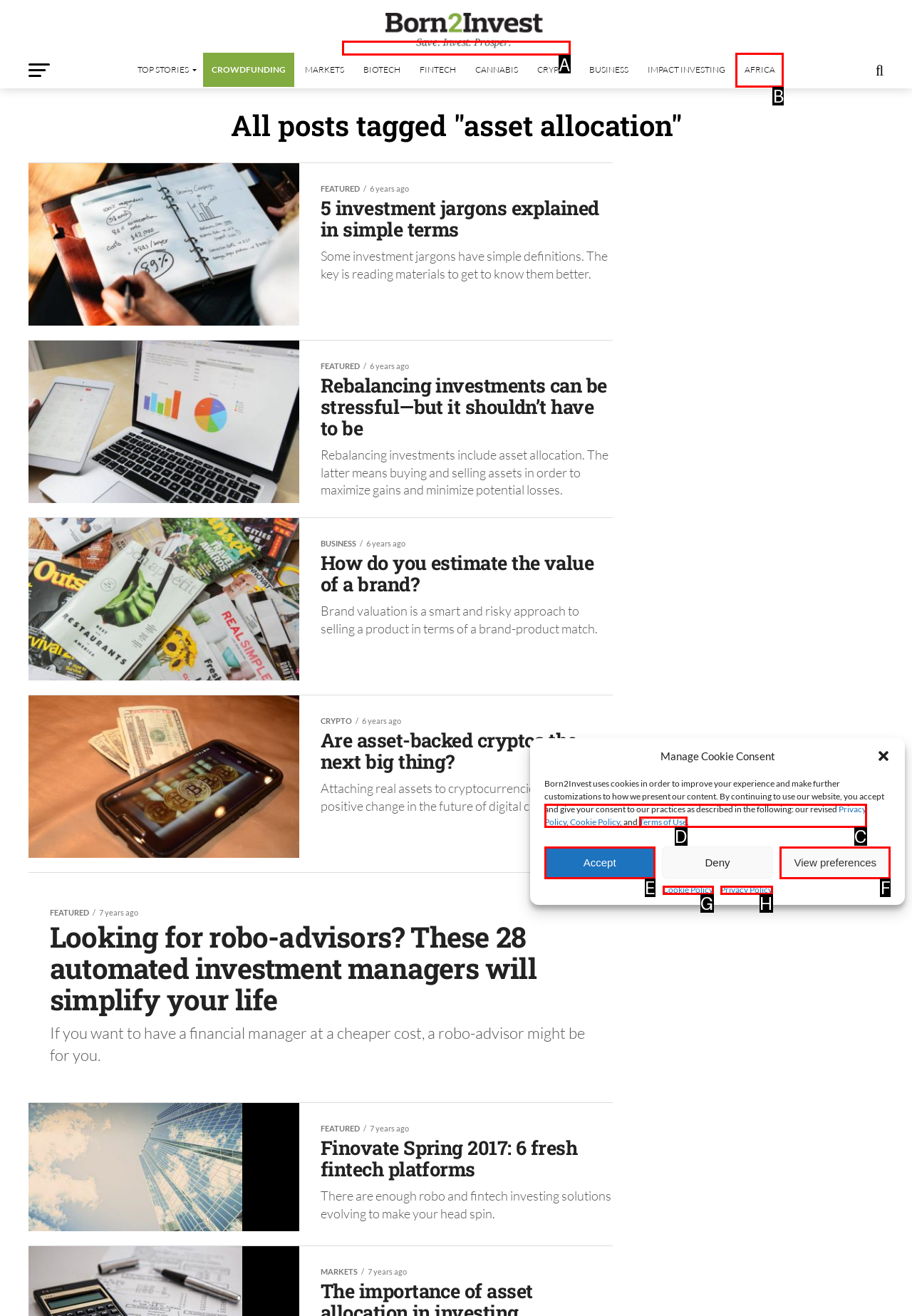For the task: Click on the 'Born2Invest' logo, identify the HTML element to click.
Provide the letter corresponding to the right choice from the given options.

A